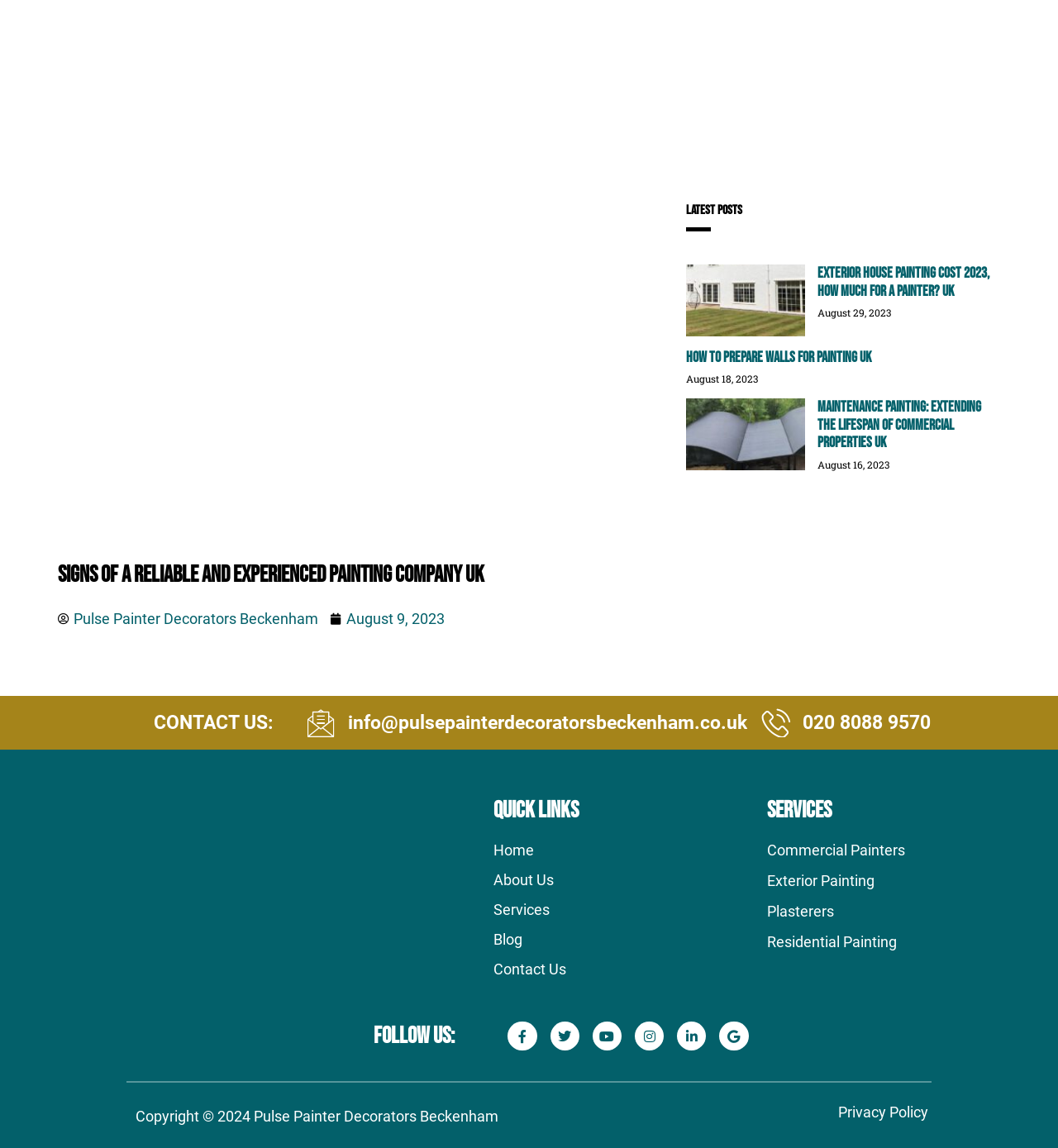Answer the question with a brief word or phrase:
What is the name of the painting company?

Pulse Painter Decorators Beckenham